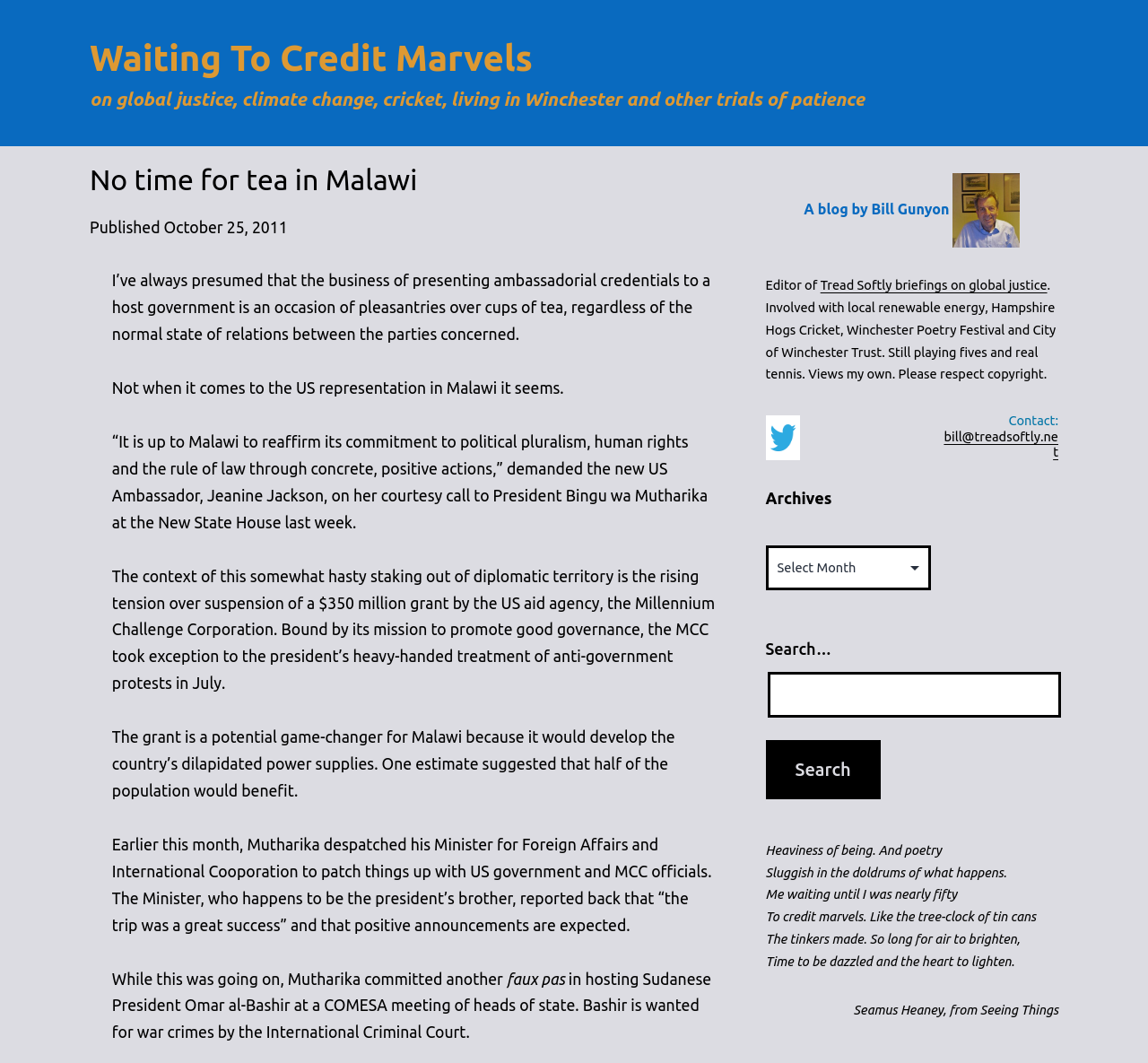Describe all significant elements and features of the webpage.

This webpage appears to be a blog post titled "No time for tea in Malawi" written by Bill Gunyon. At the top of the page, there is a link to "Waiting To Credit Marvels" and a brief description of the blog's focus on global justice, climate change, cricket, and living in Winchester. 

Below the title, there is a header section that includes the publication date, October 25, 2011, and a brief introduction to the blog post. The main content of the blog post discusses the diplomatic tensions between the US and Malawi over a suspended grant for energy development. The article quotes the new US Ambassador, Jeanine Jackson, and provides context about the grant and its potential impact on Malawi.

On the right side of the page, there is a section with the blog author's information, including a heading "A blog by Bill Gunyon", a brief bio, and a link to "Tread Softly briefings on global justice". Below this section, there is a figure, likely an image, and a contact link to the author's email. 

Further down, there is a heading "Archives" with a combobox and a search bar. The search bar has a placeholder text "Search…". Below the search bar, there are several lines of poetry, which appear to be quotes from Seamus Heaney's poem "Seeing Things".